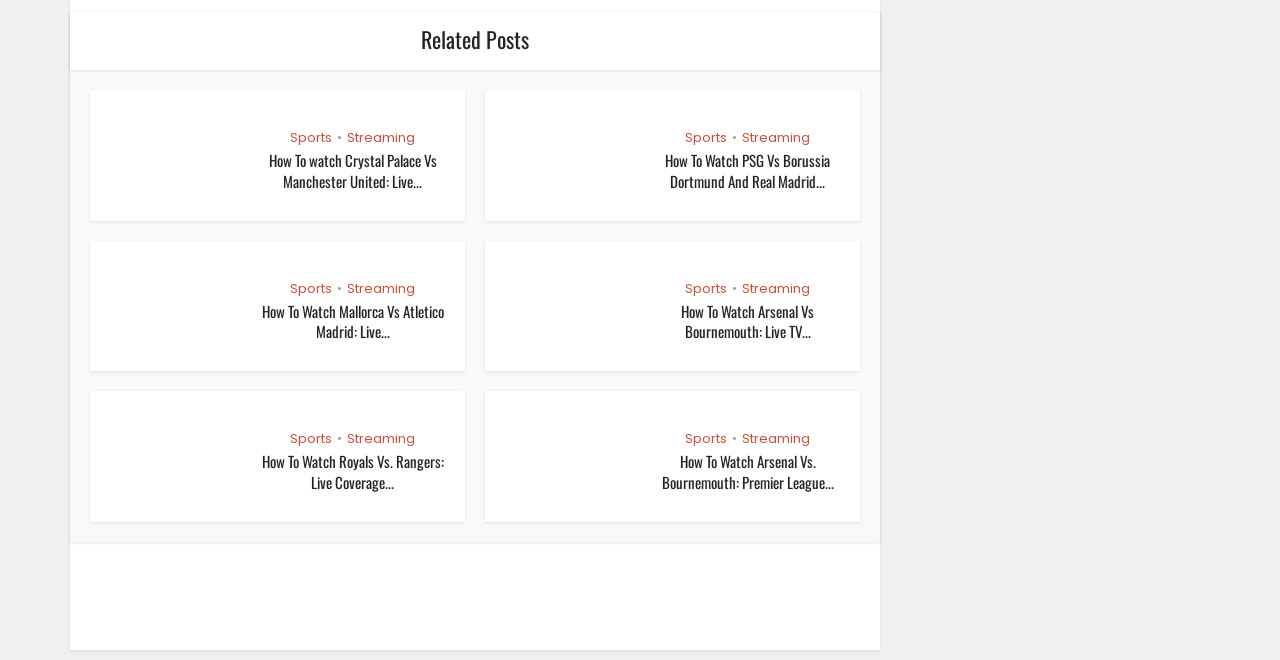Carefully examine the image and provide an in-depth answer to the question: How many articles are on this webpage?

I counted the number of article elements on the webpage, which are [495], [496], [497], [498], and [499]. Each of these elements contains an image, a header, and a link, which suggests that they are individual articles.